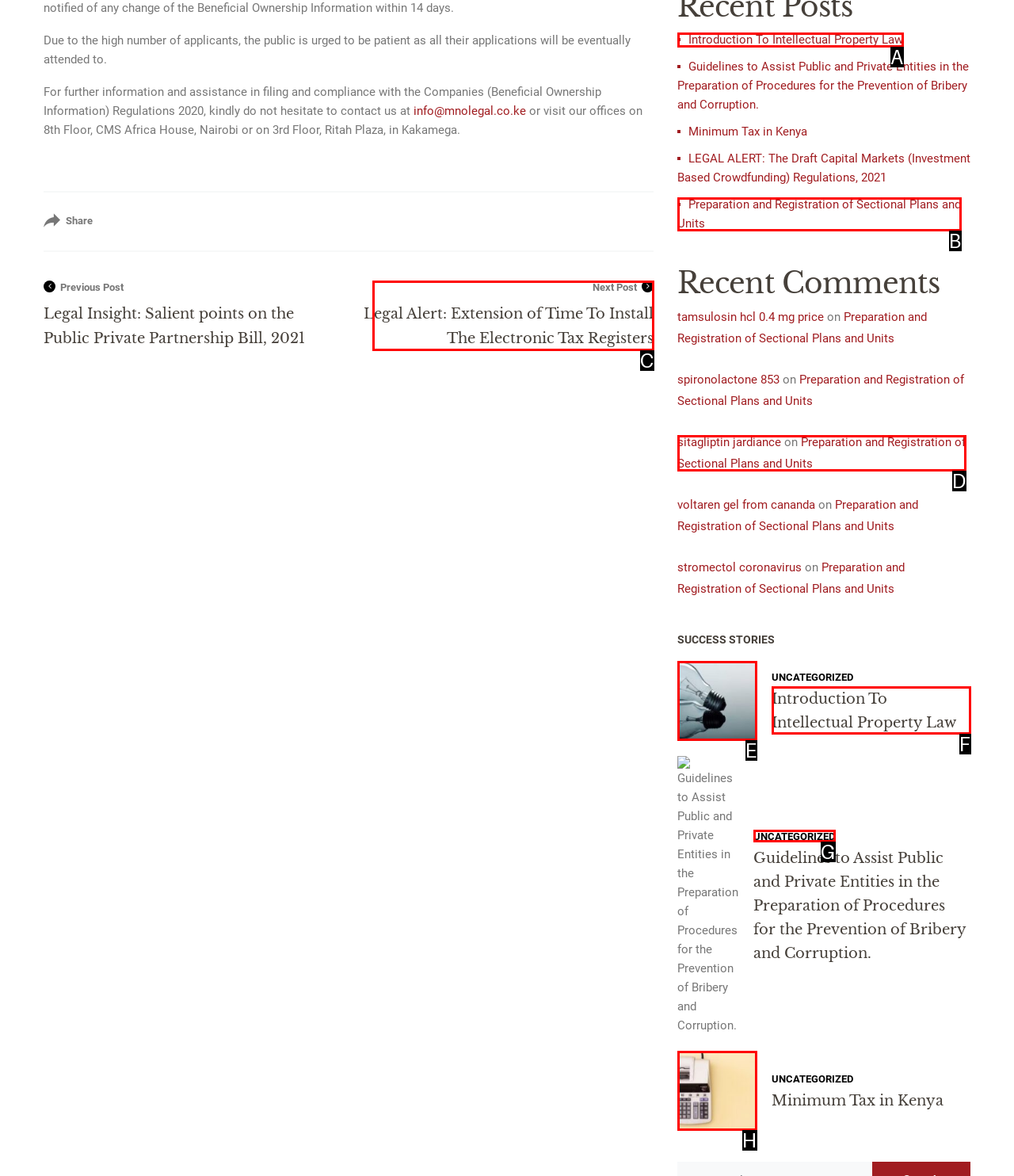Match the description: parent_node: UNCATEGORIZED to the correct HTML element. Provide the letter of your choice from the given options.

E